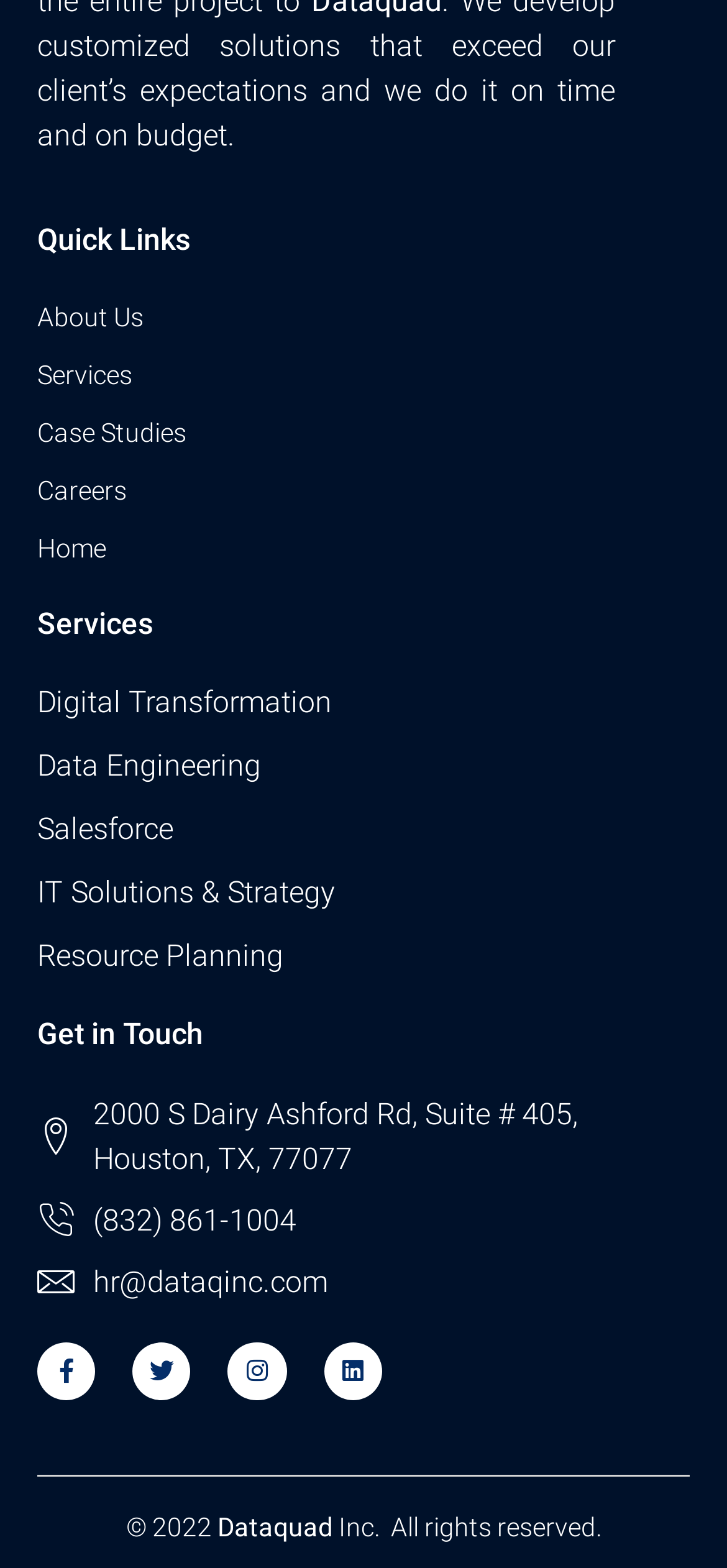Specify the bounding box coordinates of the area to click in order to execute this command: 'Click on About Us'. The coordinates should consist of four float numbers ranging from 0 to 1, and should be formatted as [left, top, right, bottom].

[0.051, 0.19, 0.949, 0.215]